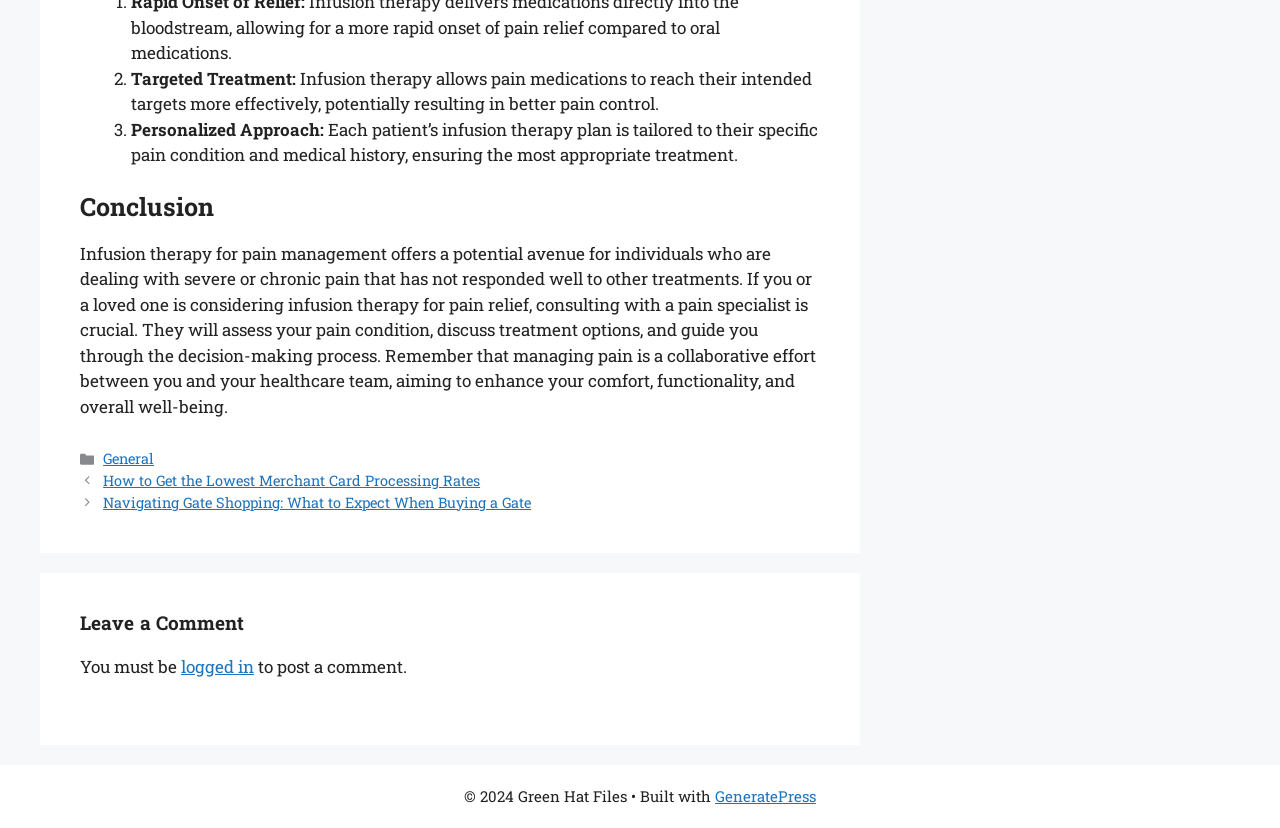Utilize the information from the image to answer the question in detail:
What is infusion therapy for?

Based on the text content of the webpage, infusion therapy is mentioned as a treatment option for pain management. The text explains that infusion therapy allows pain medications to reach their intended targets more effectively, potentially resulting in better pain control.